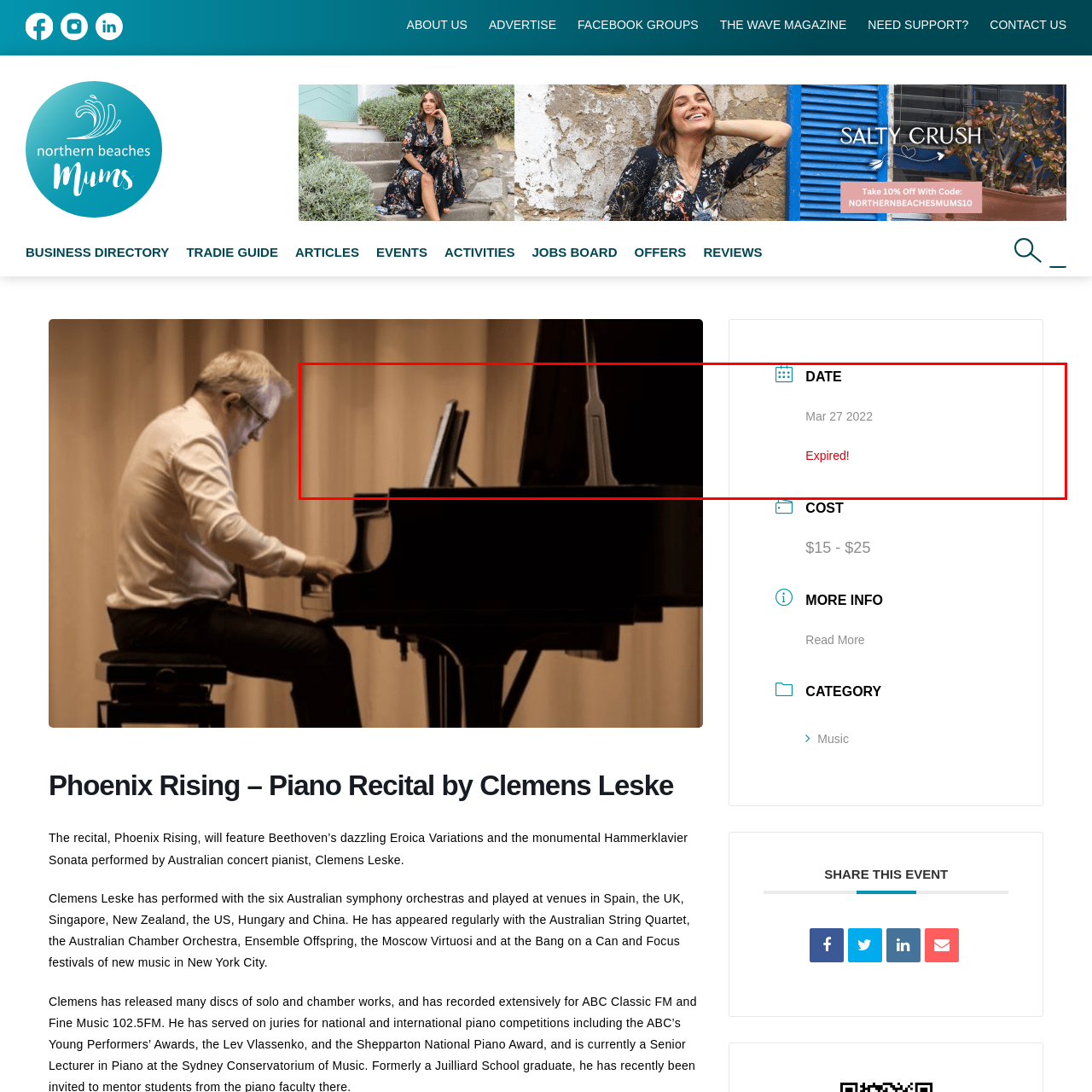What type of atmosphere is reflected in the image?
Look closely at the image inside the red bounding box and answer the question with as much detail as possible.

The softly lit backdrop and the setup of the piano with music stands create an atmosphere that is characteristic of a well-curated recital, which can be described as elegant yet intimate, suggesting a sophisticated and cozy setting for the performance.